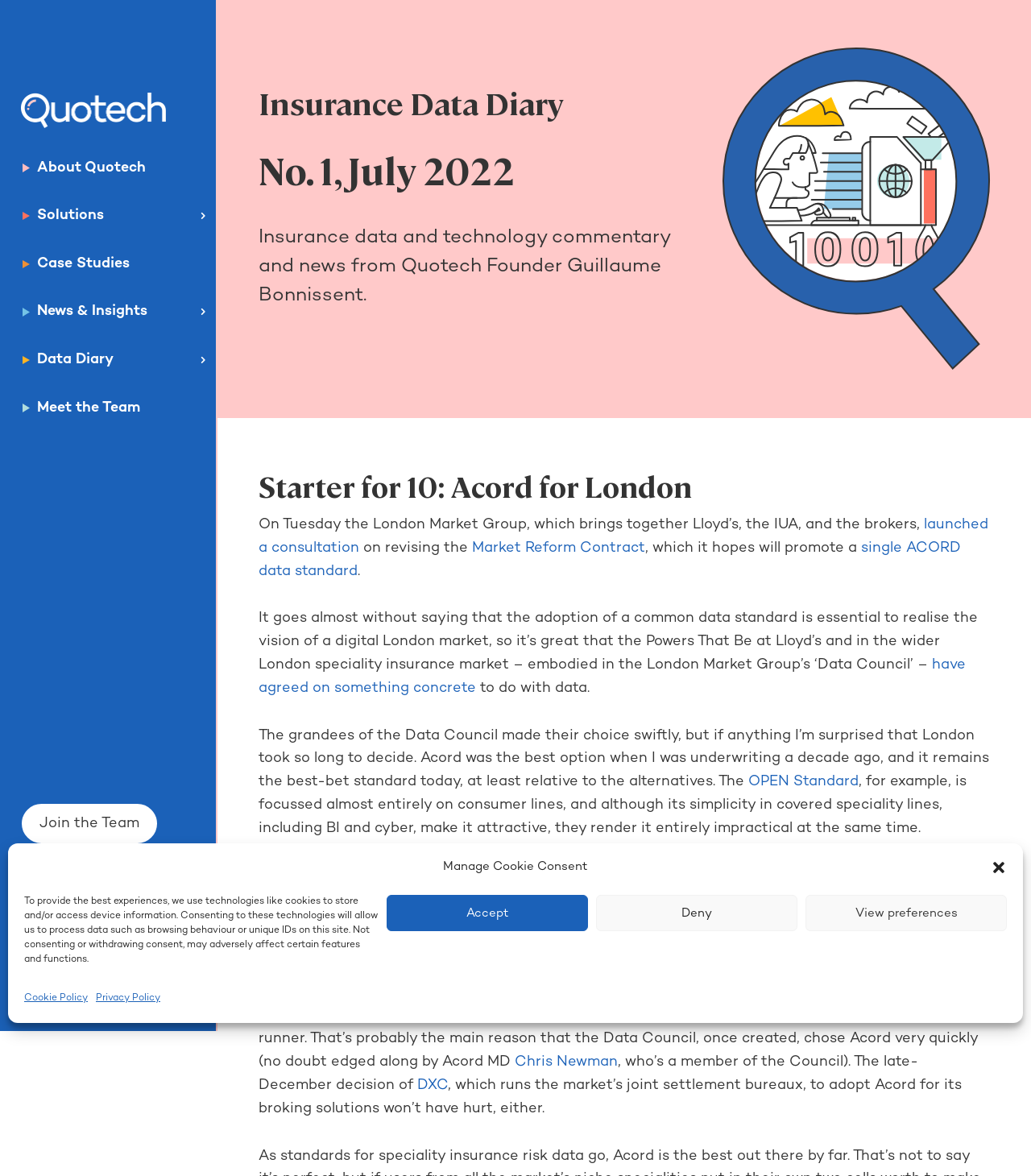From the image, can you give a detailed response to the question below:
What is the topic of the 'Insurance Data Diary' section?

The 'Insurance Data Diary' section is a part of the webpage that discusses insurance data and technology, as indicated by the heading 'Insurance Data Diary' and the subsequent text that provides commentary and news on the topic.